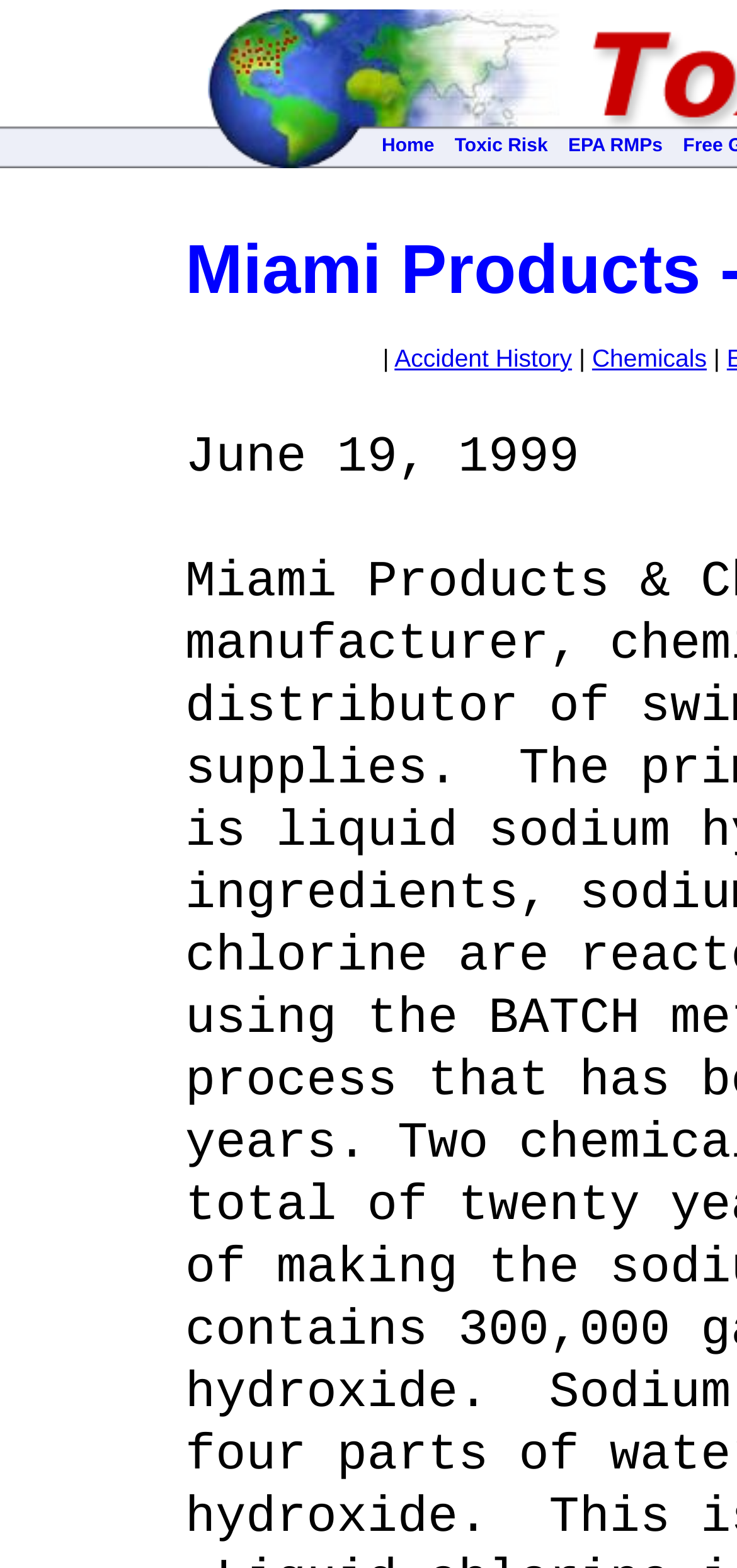Given the element description Read more…, specify the bounding box coordinates of the corresponding UI element in the format (top-left x, top-left y, bottom-right x, bottom-right y). All values must be between 0 and 1.

None